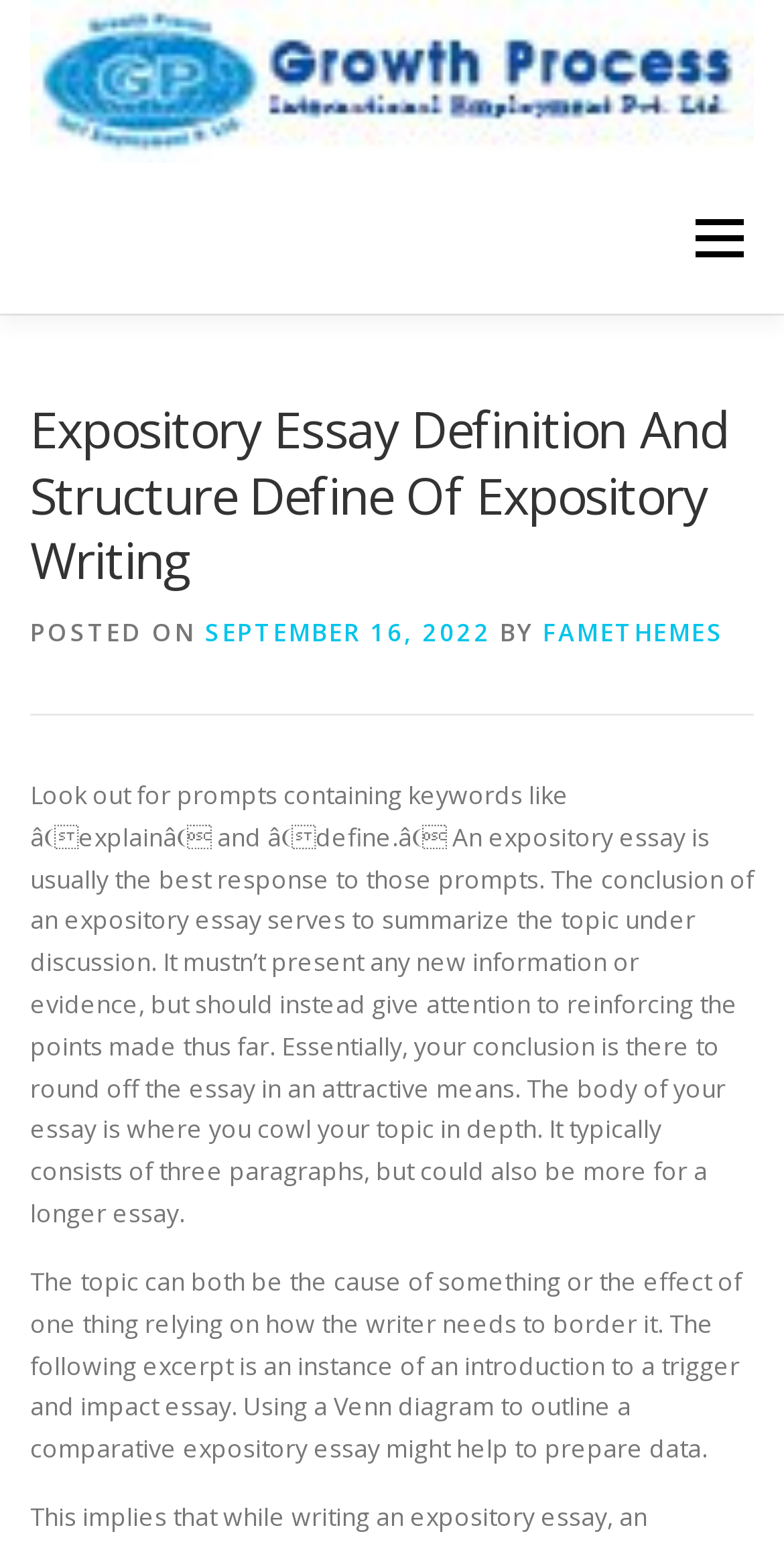Please locate the bounding box coordinates of the element's region that needs to be clicked to follow the instruction: "View the introduction". The bounding box coordinates should be provided as four float numbers between 0 and 1, i.e., [left, top, right, bottom].

[0.231, 0.203, 0.605, 0.3]